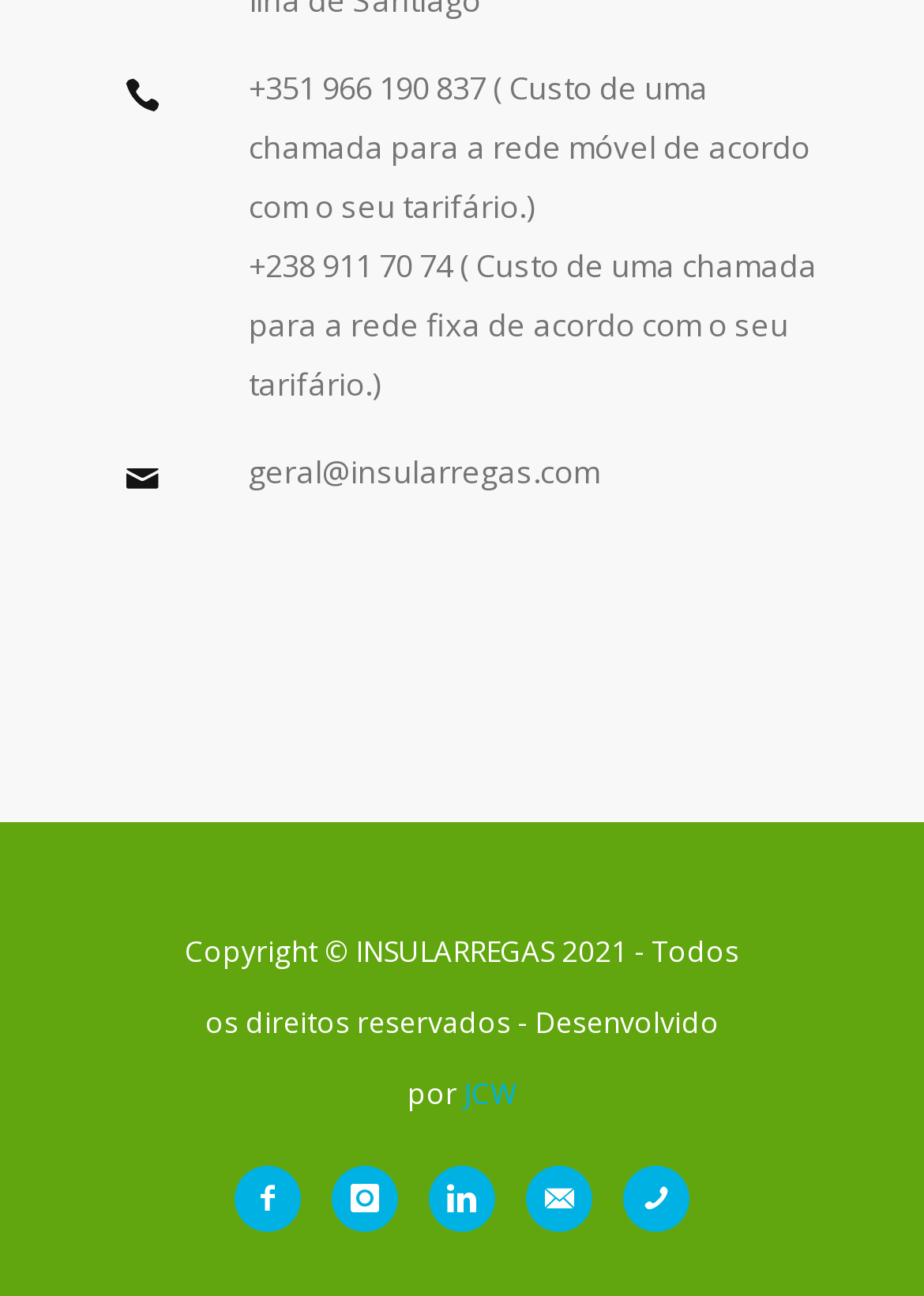Given the content of the image, can you provide a detailed answer to the question?
What is the phone number for mobile calls?

The phone number for mobile calls can be found in the top section of the webpage, where it is displayed as a link with the text '+351 966 190 837'. This is likely a contact number for the company or organization.